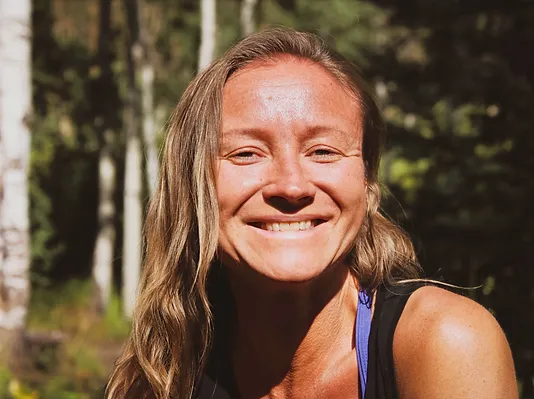What is the color of the woman's top?
Please answer the question as detailed as possible based on the image.

The caption states that the woman is 'wearing a sleeveless black top', which implies that the color of her top is black.